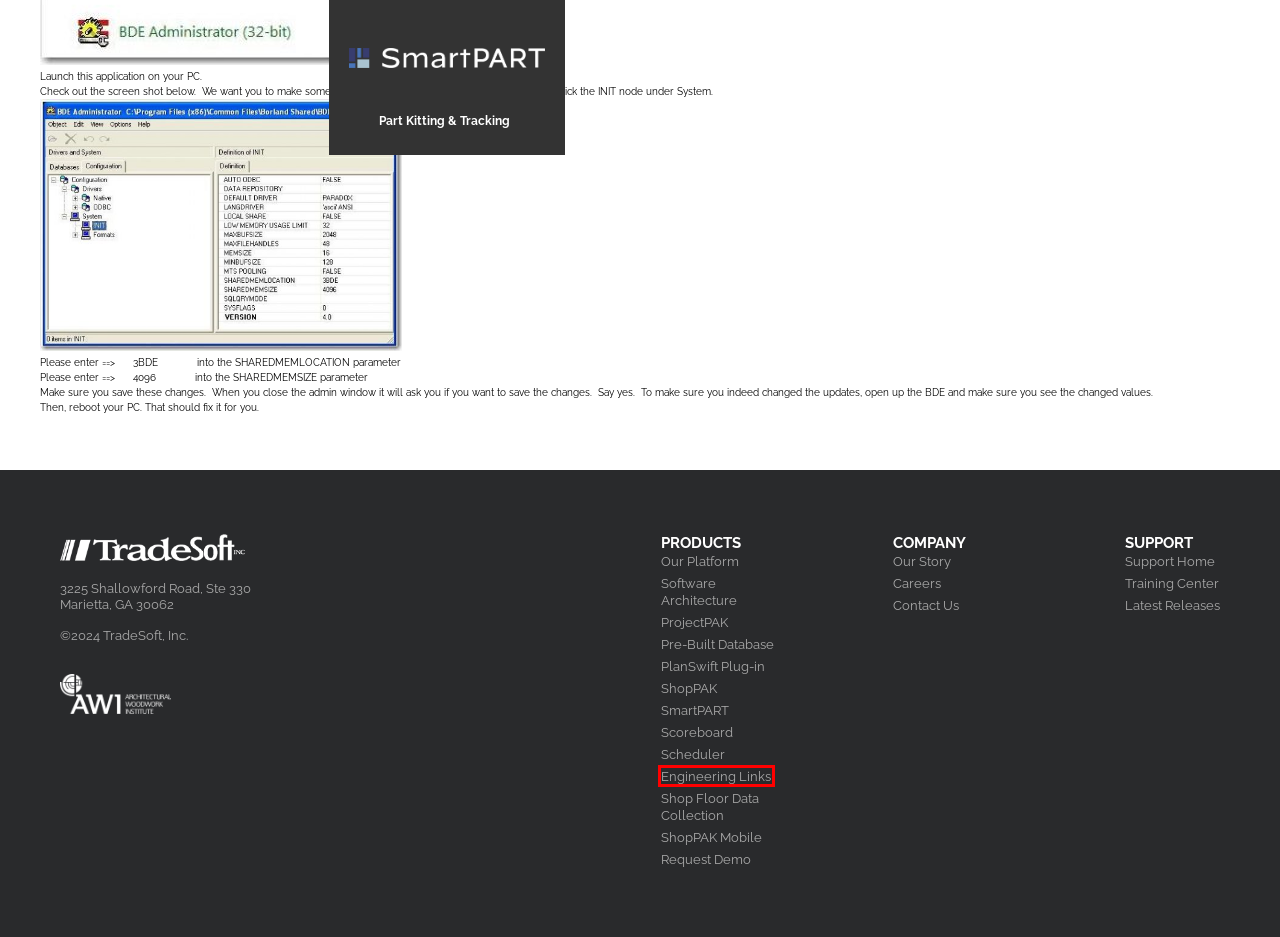Given a webpage screenshot with a red bounding box around a UI element, choose the webpage description that best matches the new webpage after clicking the element within the bounding box. Here are the candidates:
A. PlanSwift Plug-in - TradeSoft, Inc.
B. SmartPART - TradeSoft, Inc.
C. ShopPAK Mobile - TradeSoft, Inc.
D. Careers - TradeSoft, Inc.
E. Scheduler - TradeSoft, Inc.
F. Engineering Links - TradeSoft, Inc.
G. Shop Floor Data Collection - TradeSoft, Inc.
H. Pre-Built Database - TradeSoft, Inc.

F